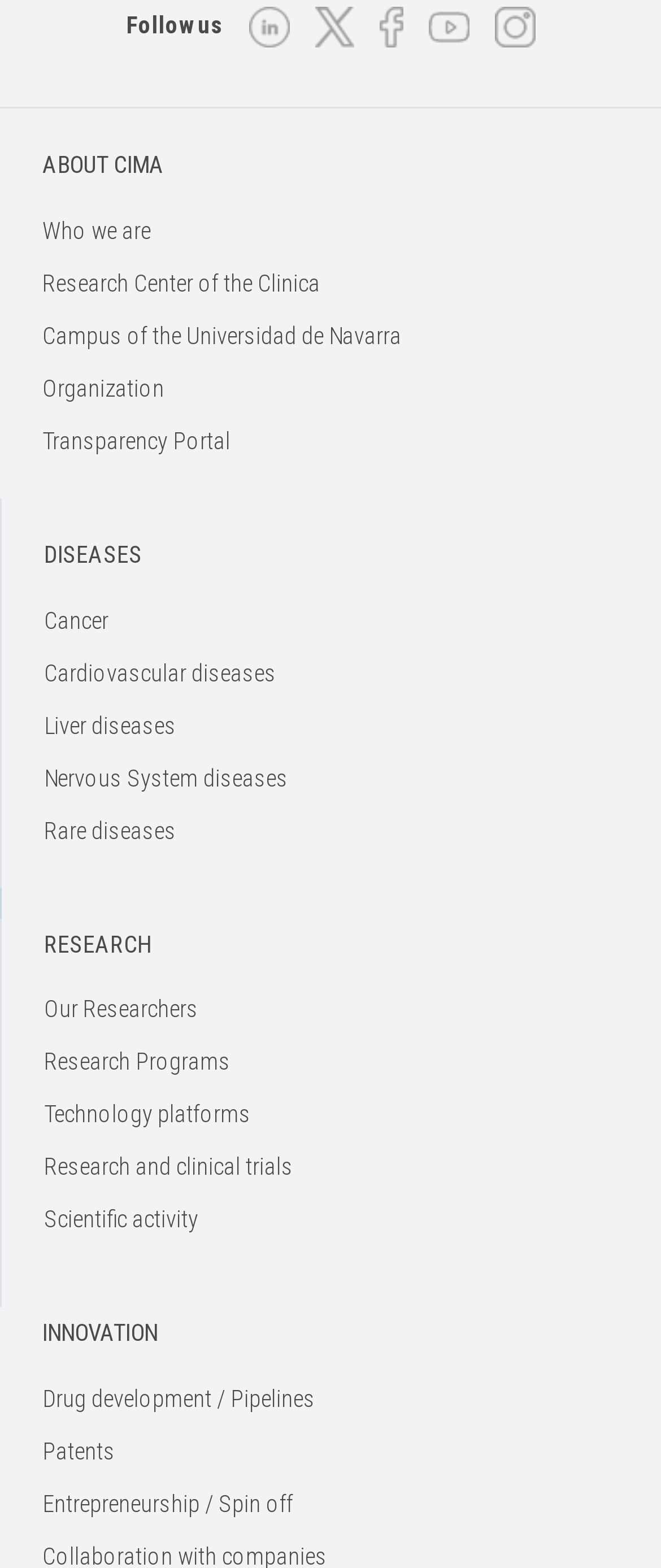With reference to the image, please provide a detailed answer to the following question: How many headings are available on the webpage?

I counted the number of headings available on the webpage, which are 'ABOUT CIMA', 'DISEASES', 'RESEARCH', and 'INNOVATION', and found that there are 4 headings.